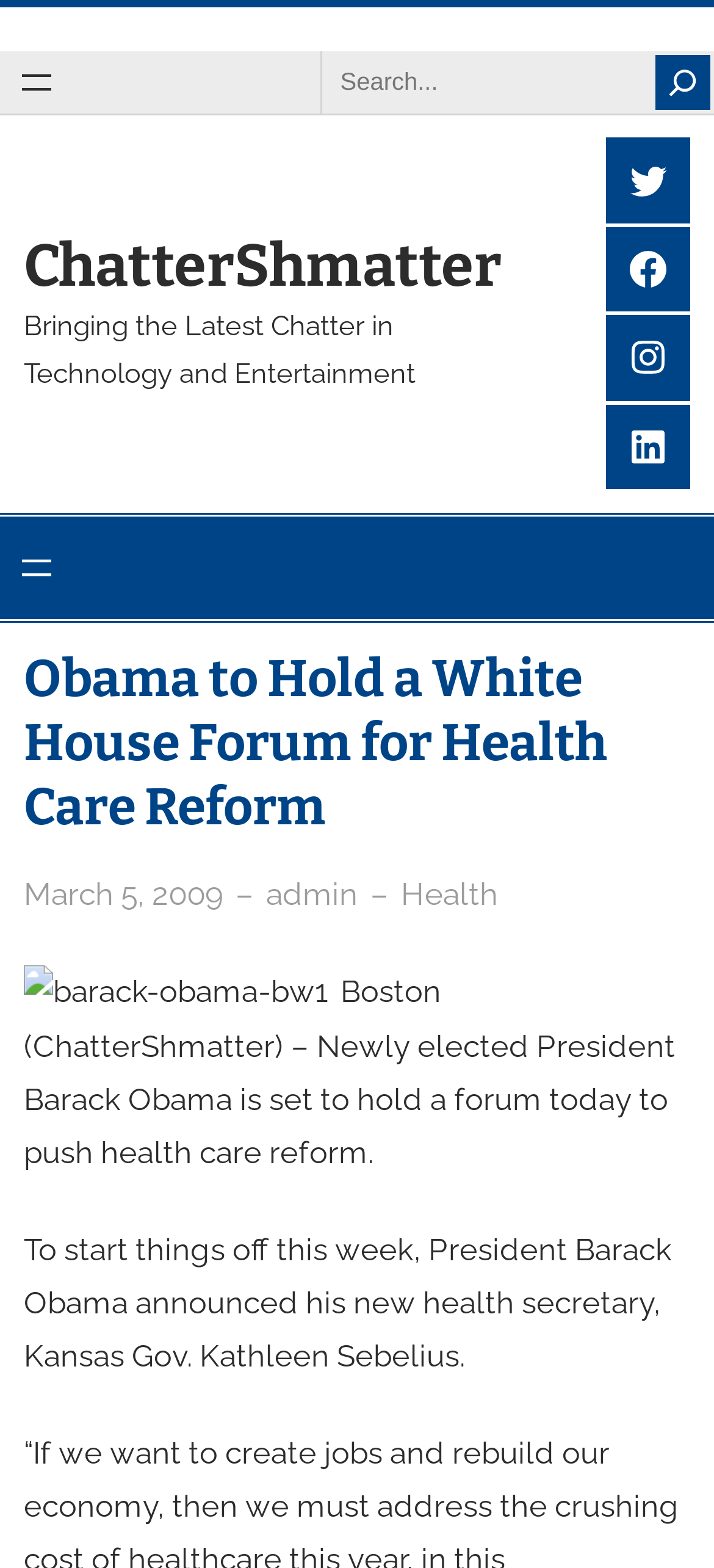Write an elaborate caption that captures the essence of the webpage.

This webpage is about an article discussing President Barack Obama's health care reform efforts. At the top, there is a horizontal separator line. Below it, on the left side, there is a button to open a menu, and next to it, a search bar with a search button and a magnifying glass icon. 

On the top-right side, there are links to social media platforms, including Twitter, Facebook, Instagram, and LinkedIn. Below the search bar, there is a link to the website's name, "ChatterShmatter", and a tagline "Bringing the Latest Chatter in Technology and Entertainment". 

Further down, there is another button to open a menu, and below it, a heading that reads "Obama to Hold a White House Forum for Health Care Reform". Under the heading, there is a timestamp indicating the article was published on March 5, 2009. 

Next to the timestamp, there is a dash, followed by the author's name, "admin". On the right side of the timestamp, there is a link to the category "Health". Below the heading, there is an image of Barack Obama in black and white. 

The main article content starts below the image, with a brief summary of the article, followed by the full text. The summary reads "Boston (ChatterShmatter) – Newly elected President Barack Obama is set to hold a forum today to push health care reform. To start things off this week, President Barack Obama announced his new health secretary, Kansas Gov. Kathleen Sebelius."